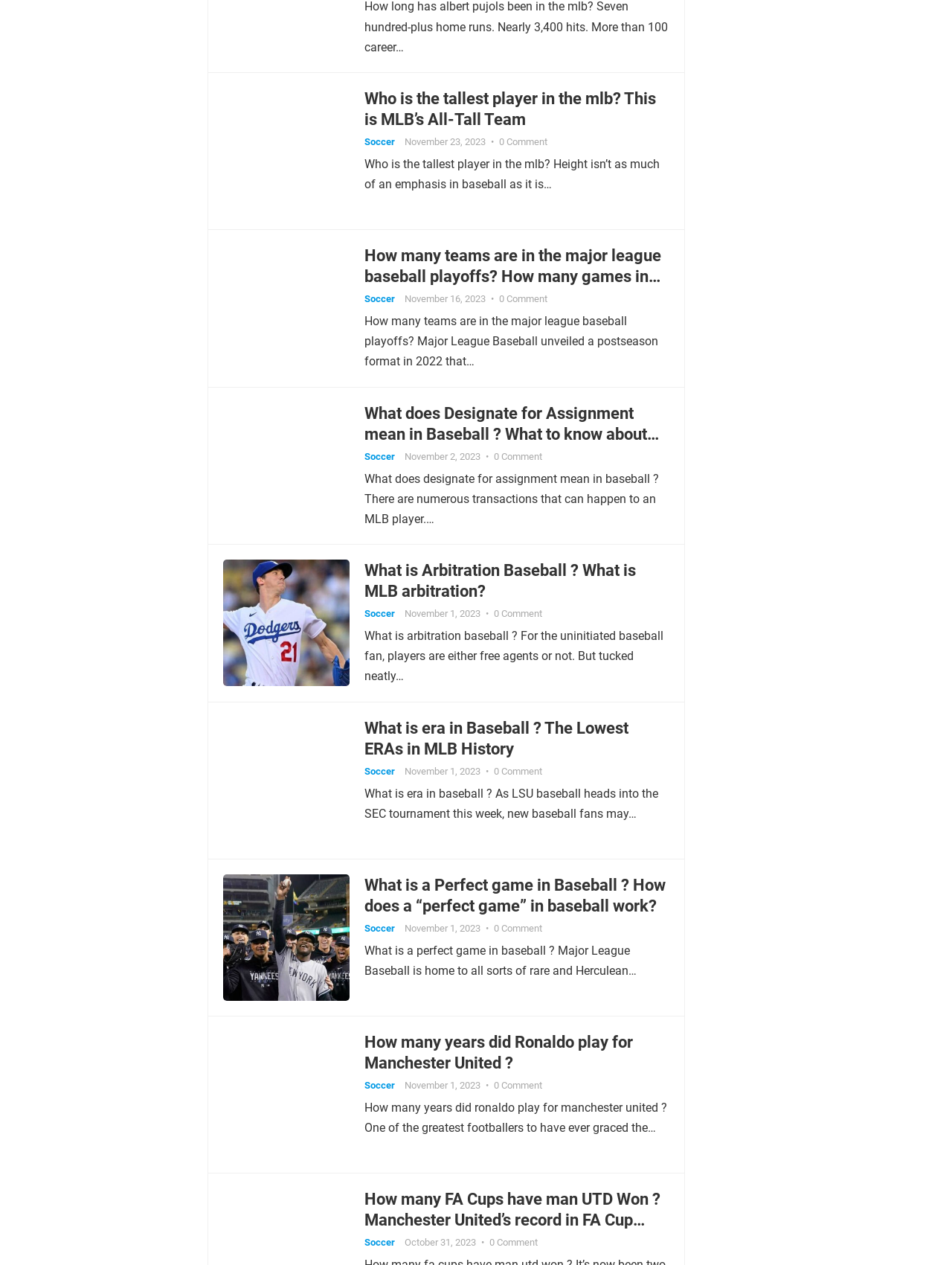What is the date of the article 'What is Arbitration Baseball?'?
Answer the question with a single word or phrase, referring to the image.

November 1, 2023